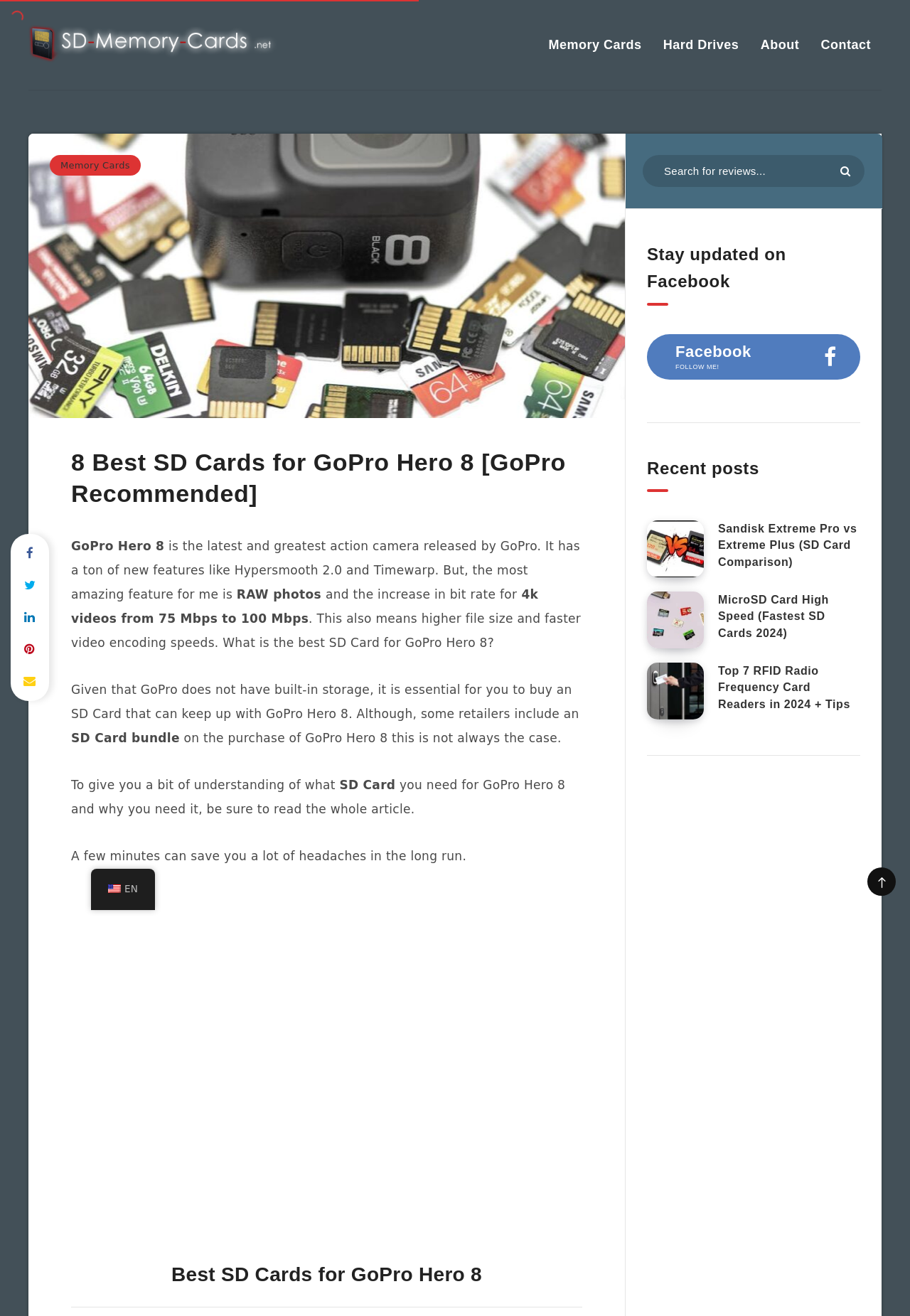Please answer the following question using a single word or phrase: 
What is the name of the section that lists recommended SD Cards for GoPro Hero 8?

Best SD Cards for GoPro Hero 8